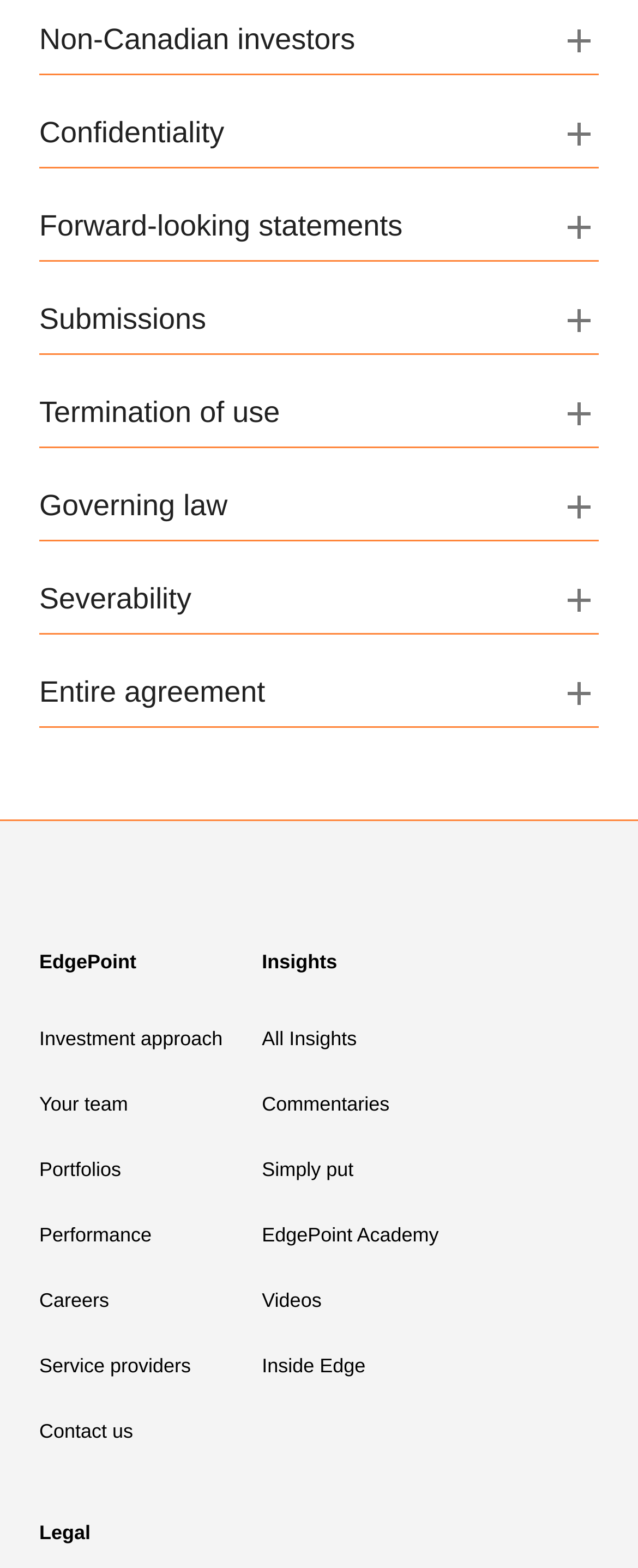Please identify the bounding box coordinates of the clickable area that will fulfill the following instruction: "View All Insights". The coordinates should be in the format of four float numbers between 0 and 1, i.e., [left, top, right, bottom].

[0.41, 0.653, 0.559, 0.671]